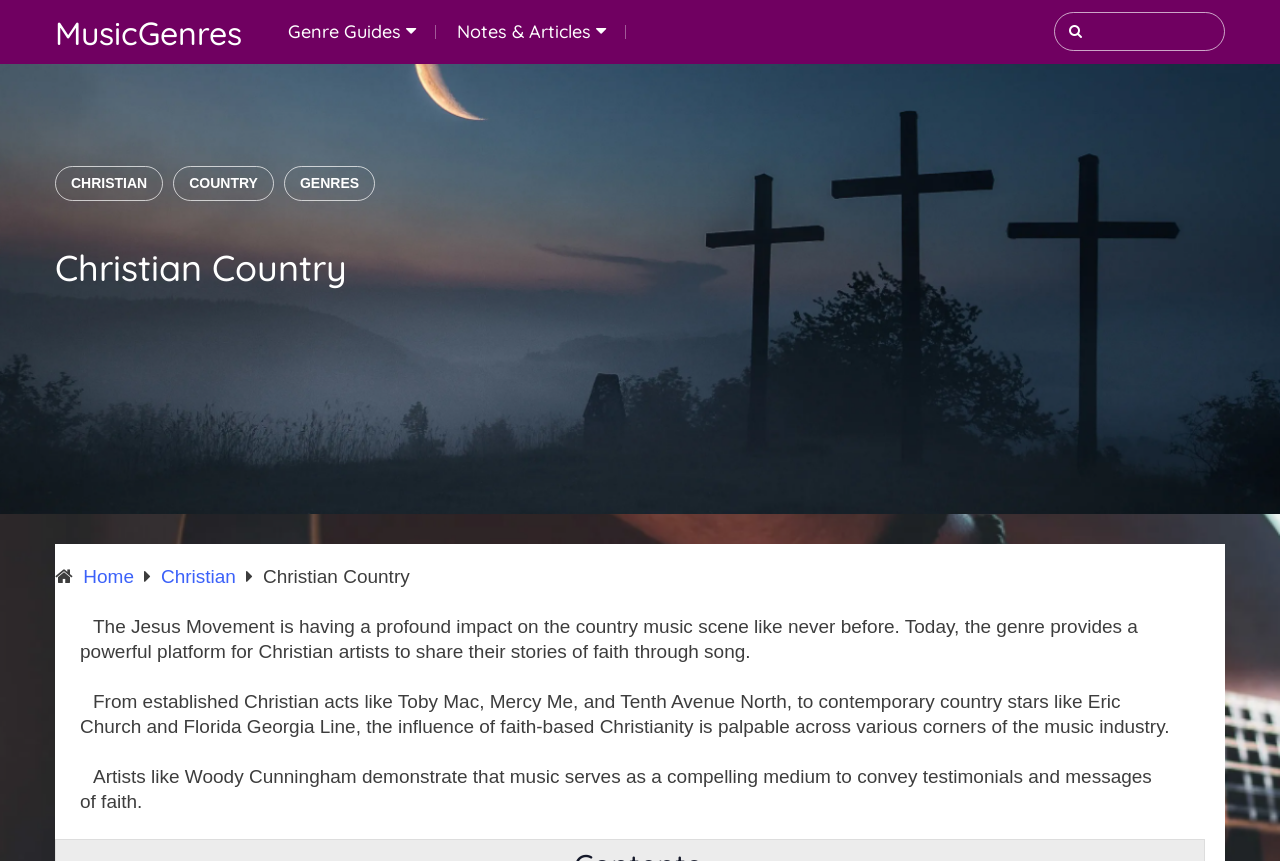Analyze and describe the webpage in a detailed narrative.

The webpage is dedicated to Christian Country Music, with a focus on the uplifting lyrics and heartfelt melodies that convey messages of faith and hope. At the top left, there is a heading "MusicGenres" with a link to it. Below this, there are three links: "Genre Guides", "Notes & Articles", and a search box with a magnifying glass icon on the right side.

On the left side, there are three links: "CHRISTIAN", "COUNTRY", and "GENRES". Below these links, there is a heading "Christian Country" that spans across the top half of the page. Within this section, there are links to "Home" and "Christian" on the left, followed by a static text "Christian Country". 

The main content of the page is divided into three paragraphs. The first paragraph explains how the Jesus Movement is impacting the country music scene, providing a platform for Christian artists to share their stories of faith through song. The second paragraph mentions established Christian acts and contemporary country stars who are influenced by faith-based Christianity. The third paragraph highlights how artists like Woody Cunningham use music to convey testimonials and messages of faith.